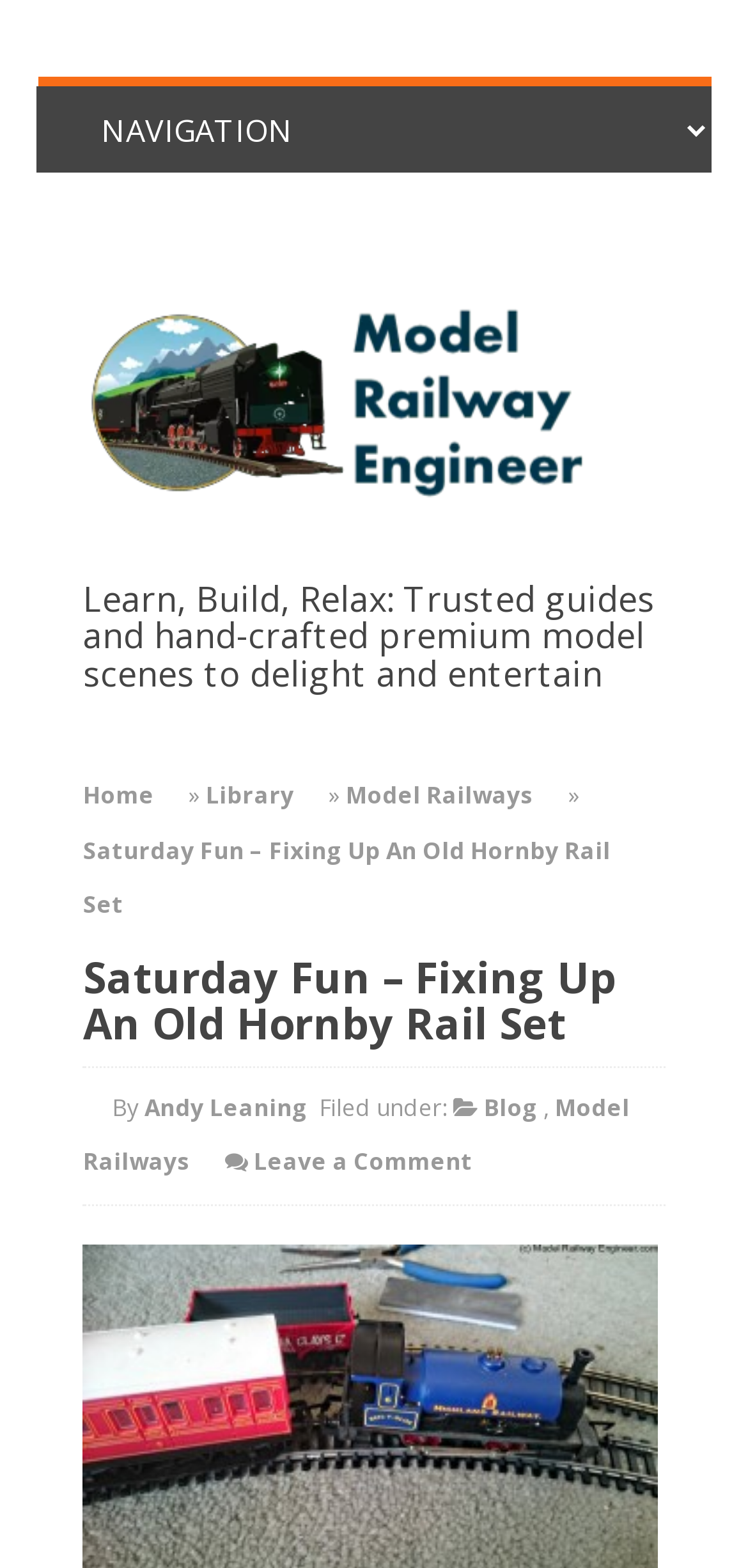Locate the bounding box coordinates of the clickable area to execute the instruction: "Visit Facebook page". Provide the coordinates as four float numbers between 0 and 1, represented as [left, top, right, bottom].

None